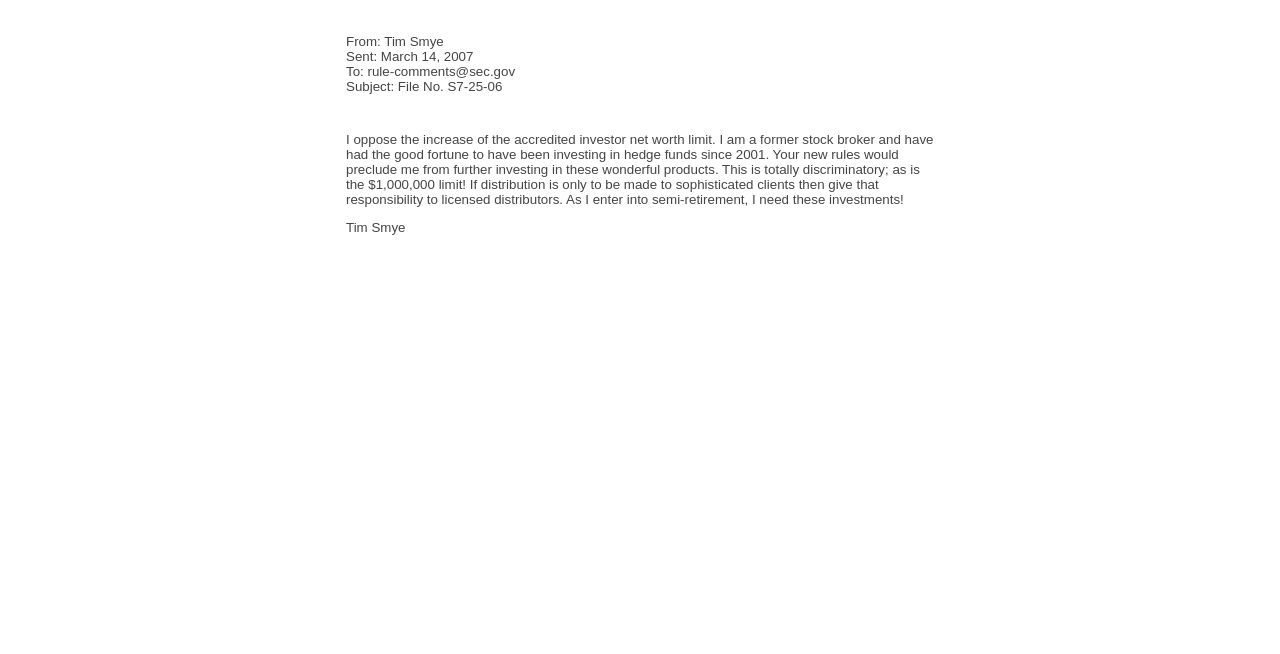Respond with a single word or phrase:
What is the subject of the comment?

File No. S7-25-06